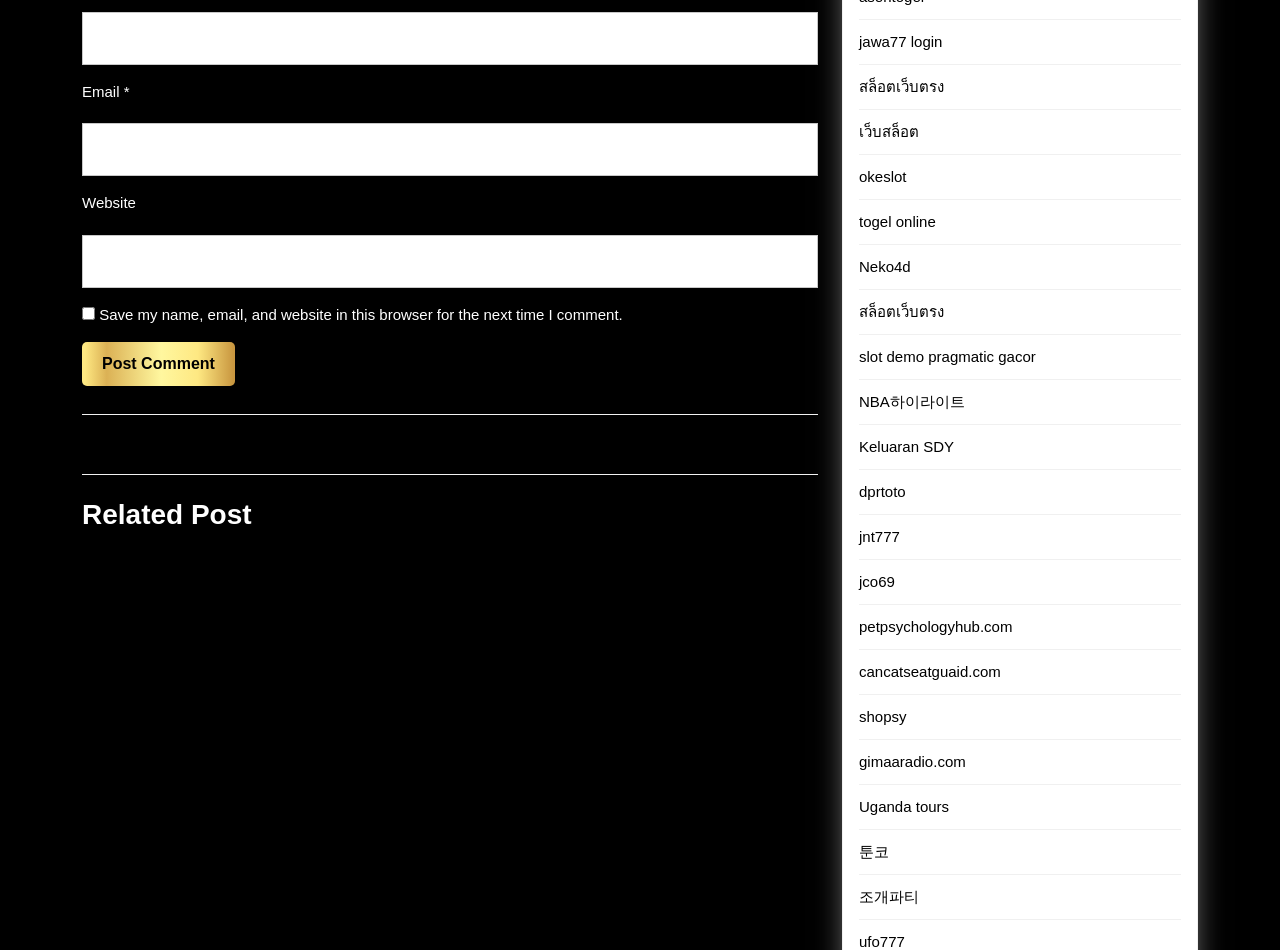Could you provide the bounding box coordinates for the portion of the screen to click to complete this instruction: "Follow the author 'Justin'"?

None